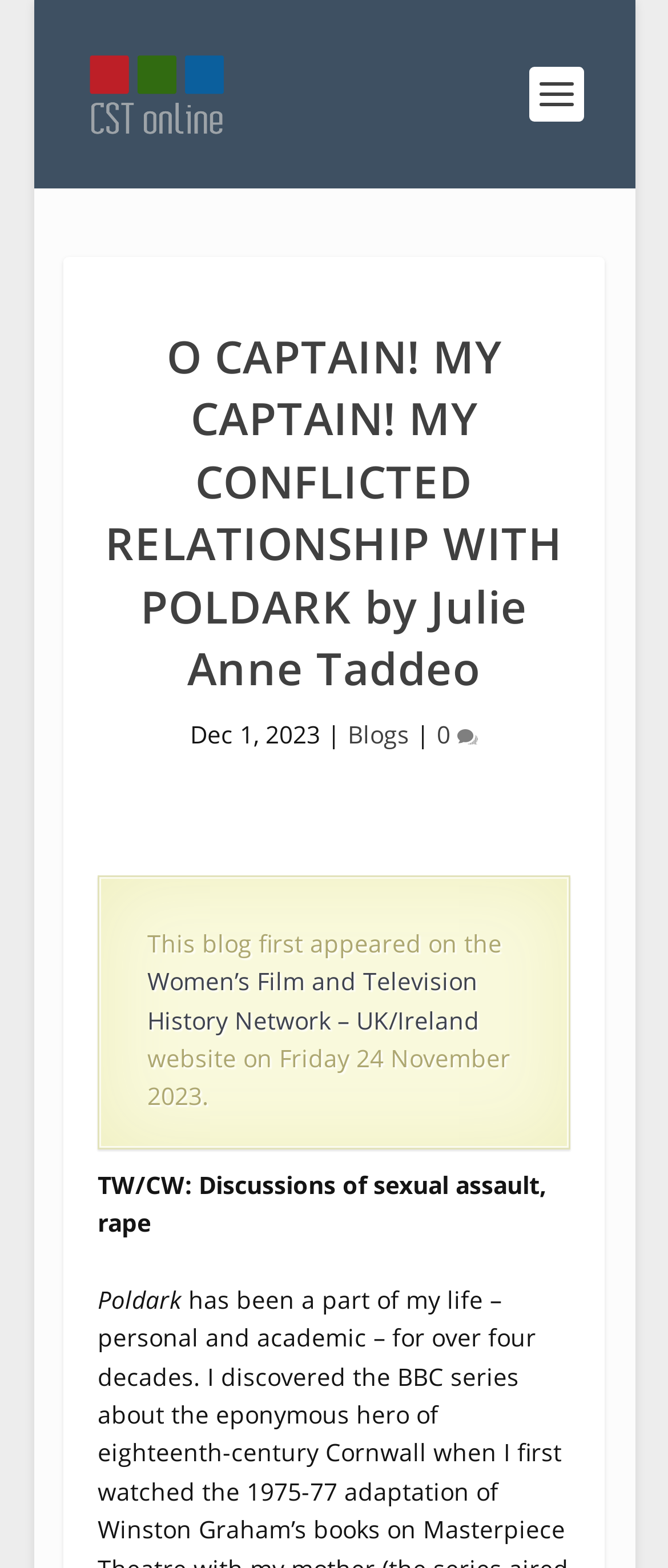Provide a comprehensive description of the webpage.

The webpage is an article titled "O CAPTAIN! MY CAPTAIN! MY CONFLICTED RELATIONSHIP WITH POLDARK by Julie Anne Taddeo" on the CST Online platform. At the top left, there is a link to CST Online accompanied by an image with the same name. Below this, the article title is displayed prominently. 

To the right of the title, there is a date "Dec 1, 2023" followed by a vertical line and a link to "Blogs". Next to this, there is a link with a comment count icon and the number of comments. 

The main content of the article starts below these elements. The first sentence mentions that the blog was initially published on the Women’s Film and Television History Network – UK/Ireland website on Friday 24 November 2023. 

Before the article begins, there are two warnings: "TW/CW: Discussions of sexual assault, rape" and "Poldark" which are placed near the top of the page, above the main content.